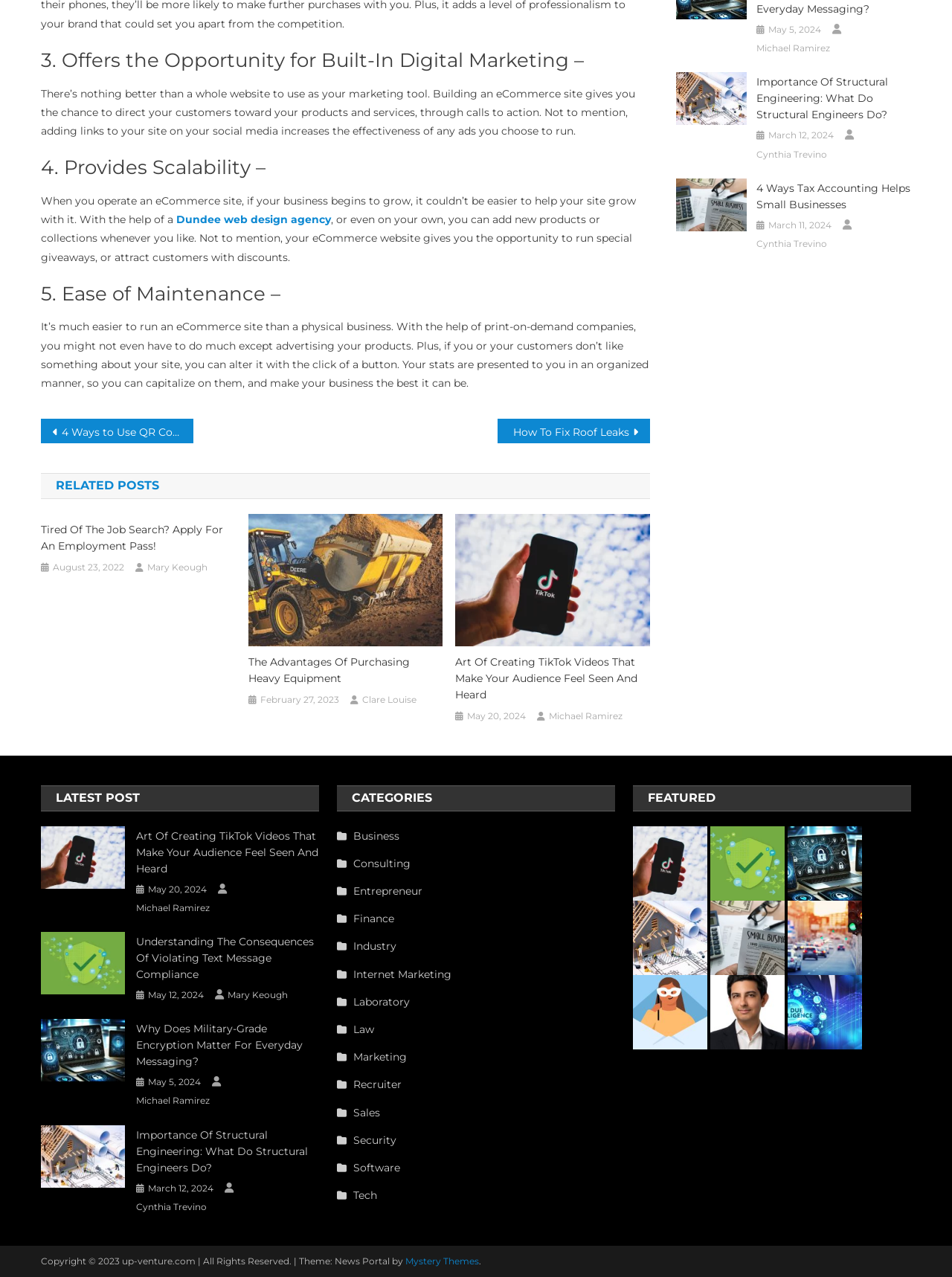What type of content is listed under 'RELATED POSTS'?
Please look at the screenshot and answer using one word or phrase.

Blog posts